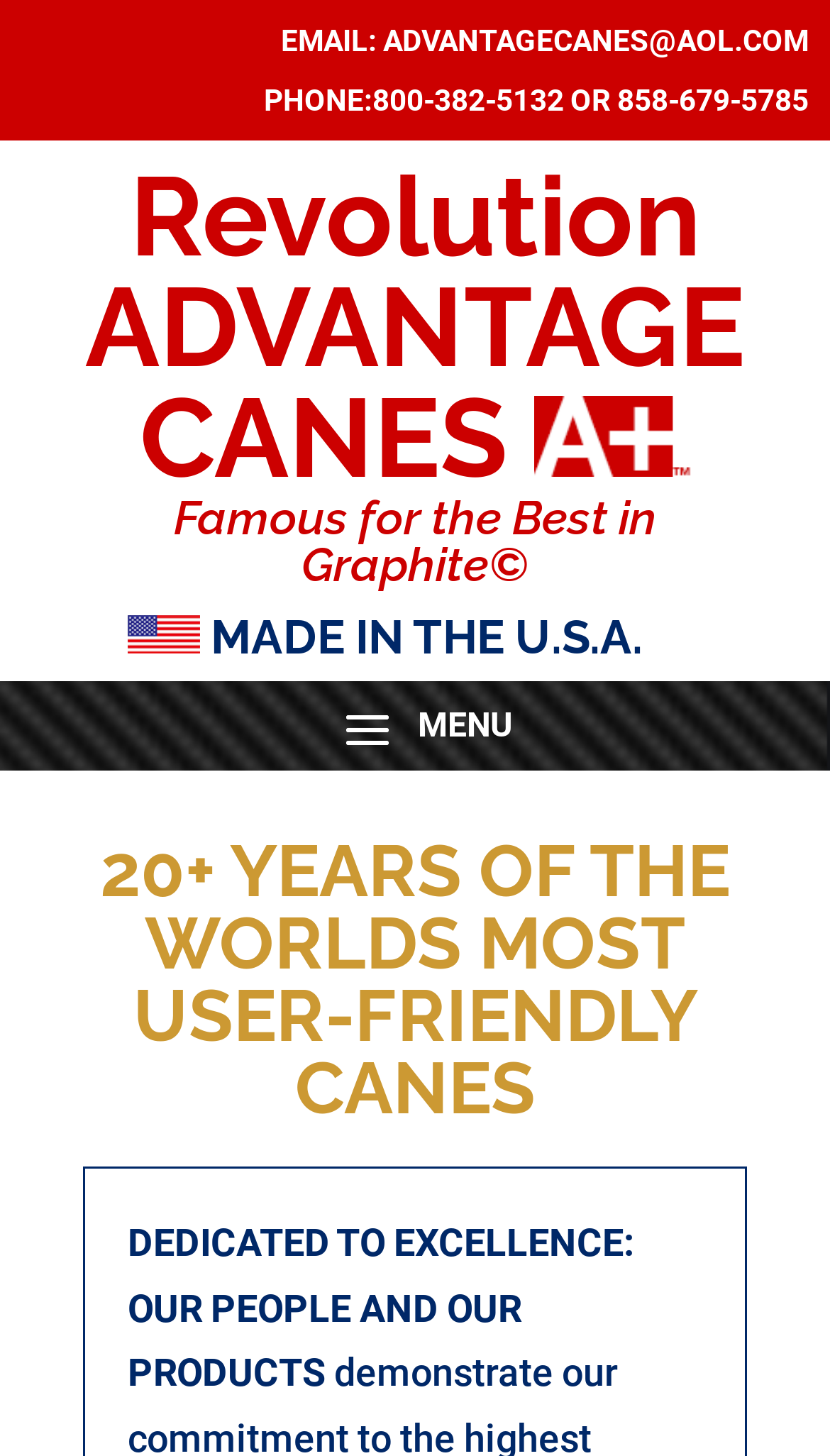How many years of experience does Revolution Advantage Canes have?
Please provide a single word or phrase in response based on the screenshot.

20+ years